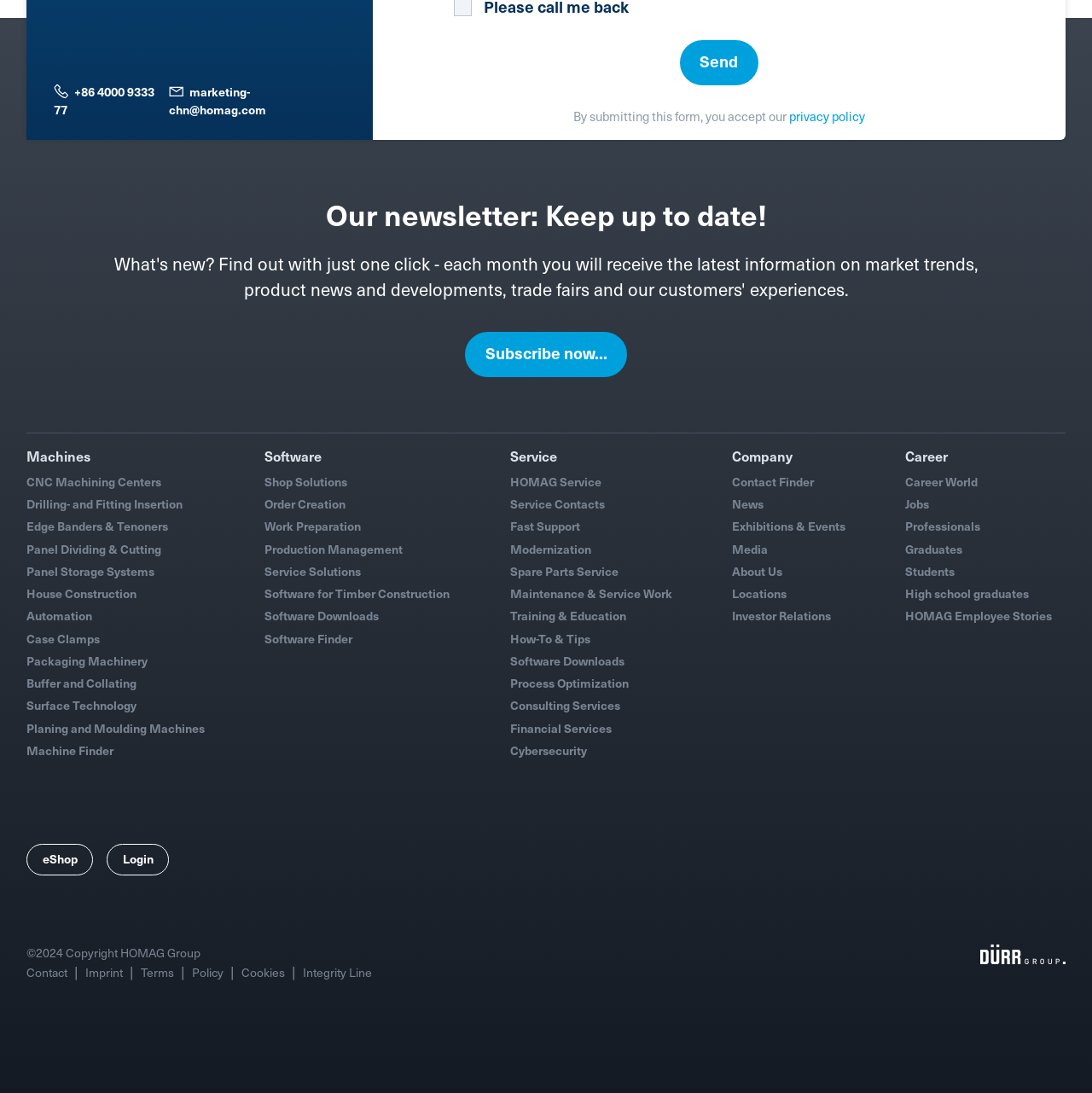What is the purpose of the form on the webpage?
Please provide a detailed and comprehensive answer to the question.

The form is located in the middle of the webpage, with a 'Send' button and a text stating 'By submitting this form, you accept our privacy policy'. This suggests that the form is used to subscribe to the newsletter.